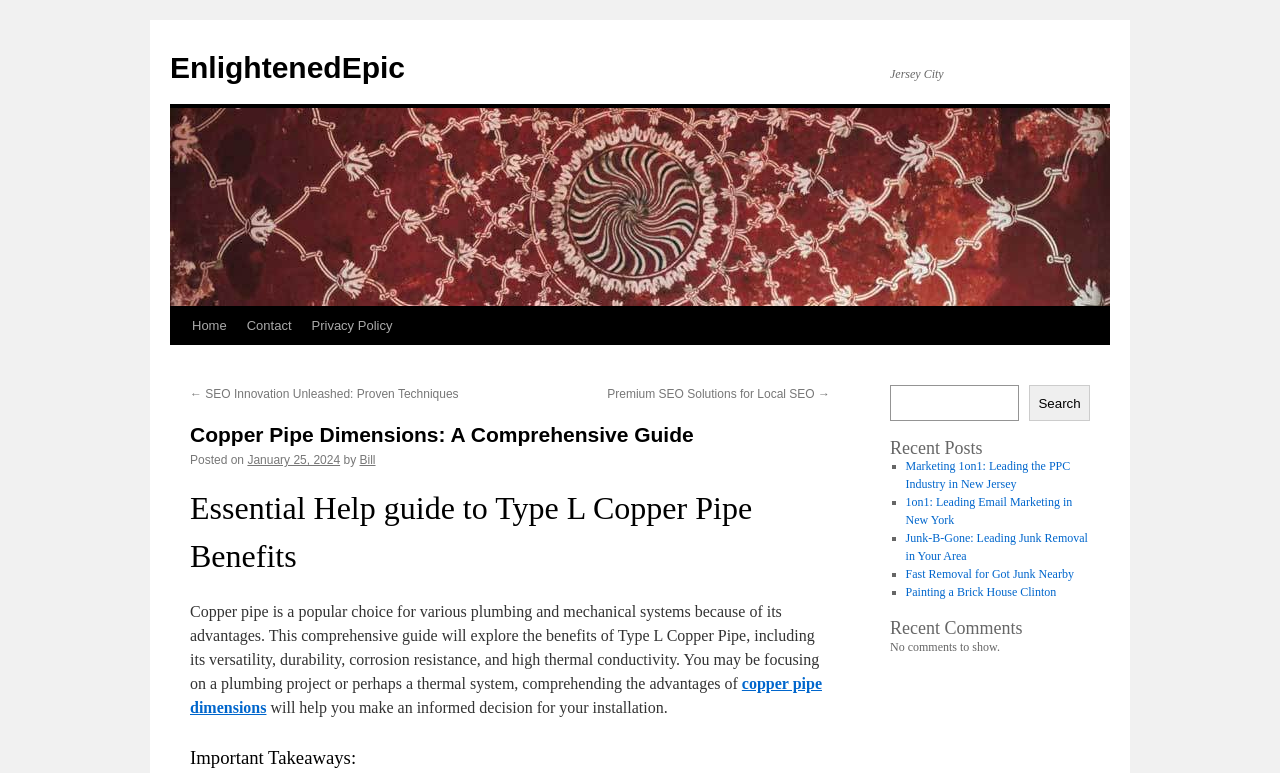Pinpoint the bounding box coordinates for the area that should be clicked to perform the following instruction: "Search for something".

[0.695, 0.498, 0.796, 0.545]